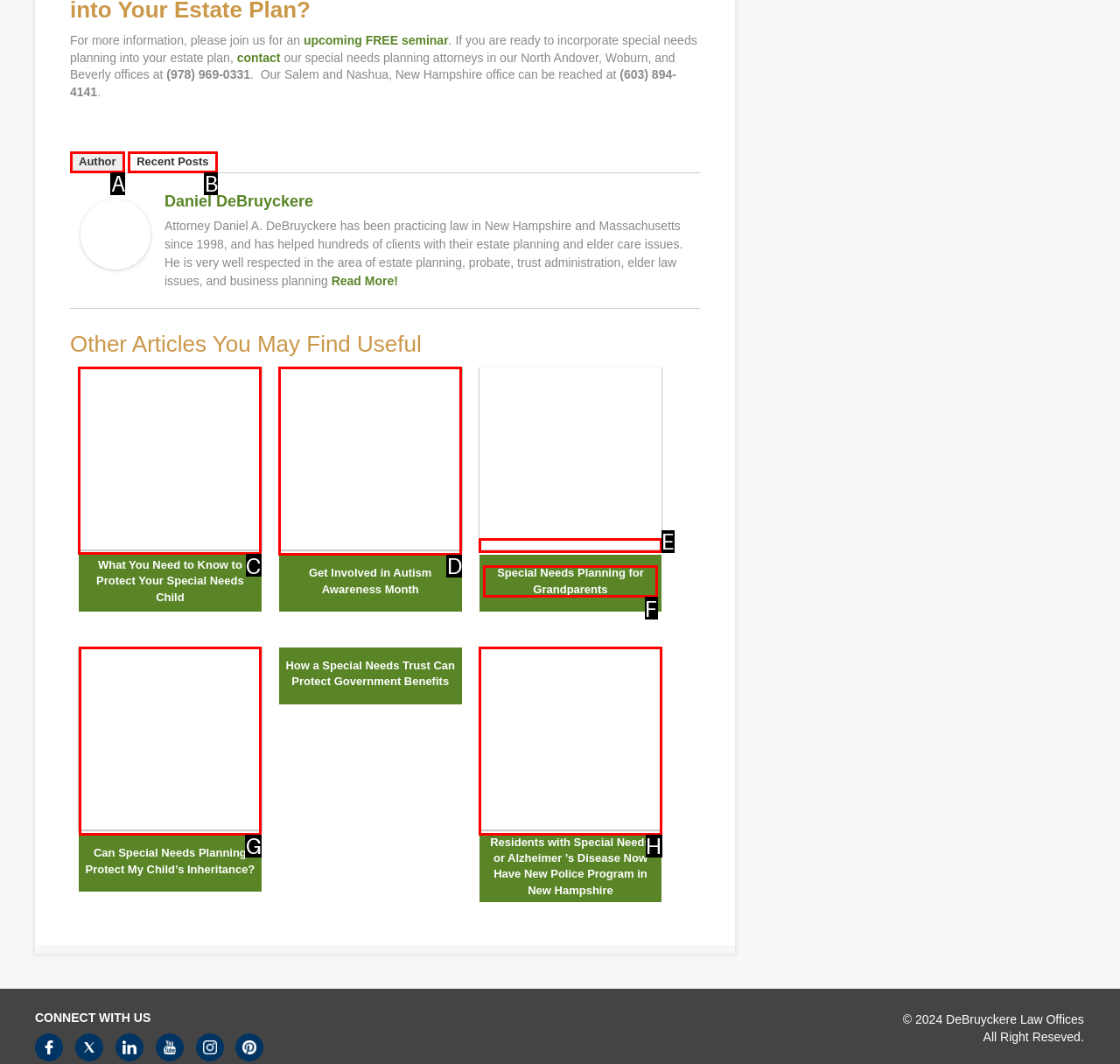Indicate the HTML element to be clicked to accomplish this task: learn about protecting special needs child Respond using the letter of the correct option.

C